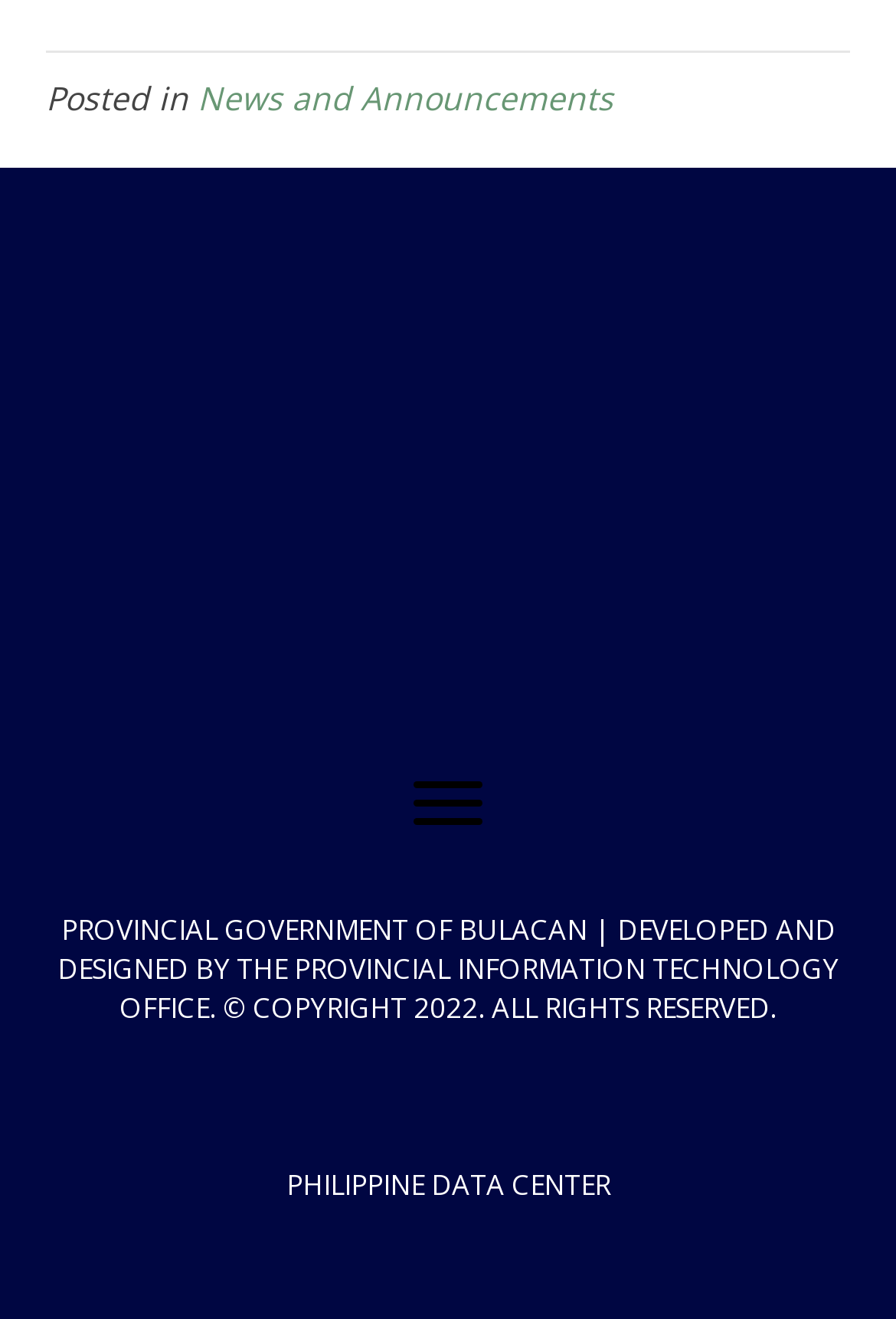Given the description of a UI element: "Galing Bulacan", identify the bounding box coordinates of the matching element in the webpage screenshot.

[0.179, 0.218, 0.821, 0.526]